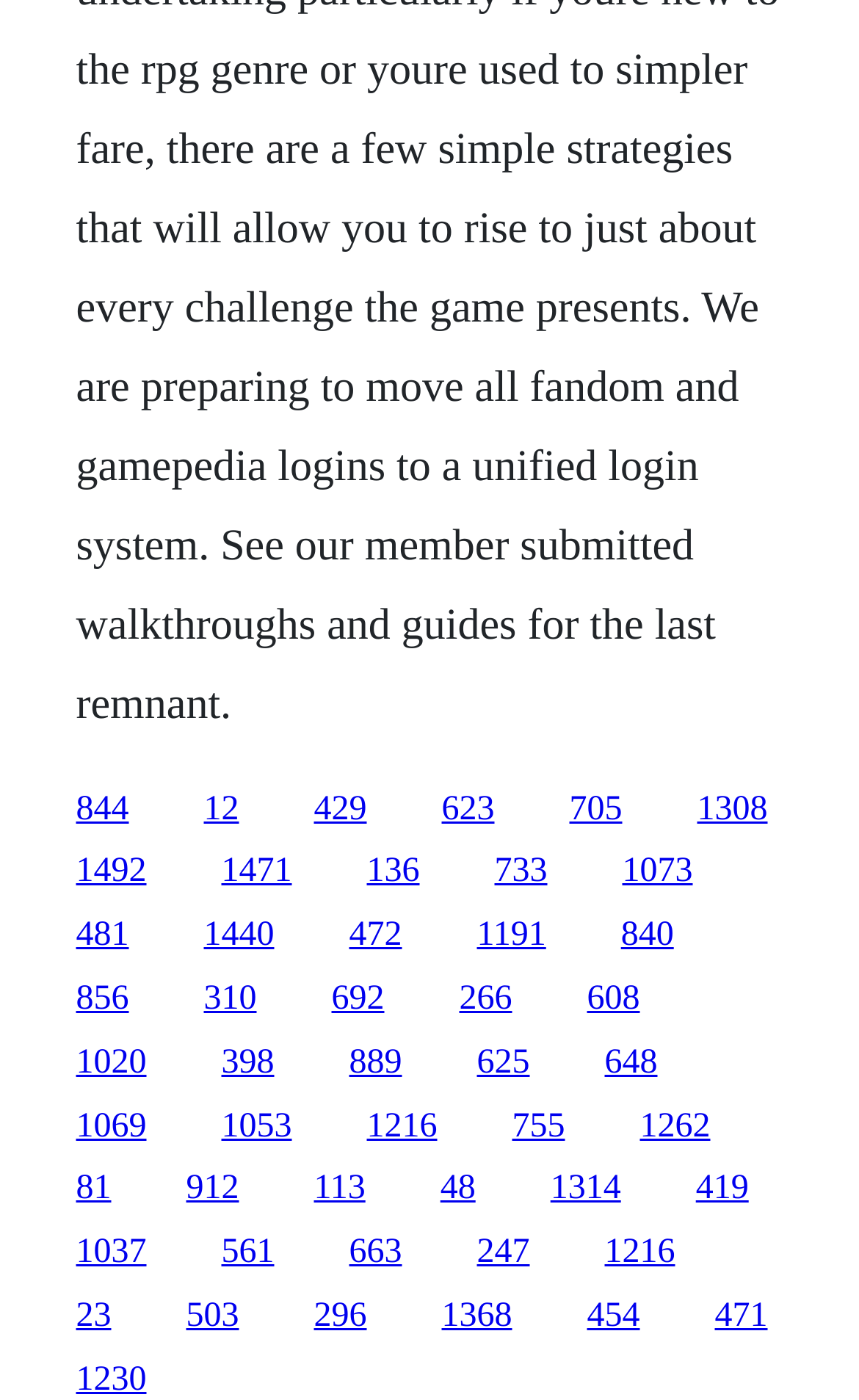Find the bounding box of the element with the following description: "296". The coordinates must be four float numbers between 0 and 1, formatted as [left, top, right, bottom].

[0.365, 0.927, 0.427, 0.953]